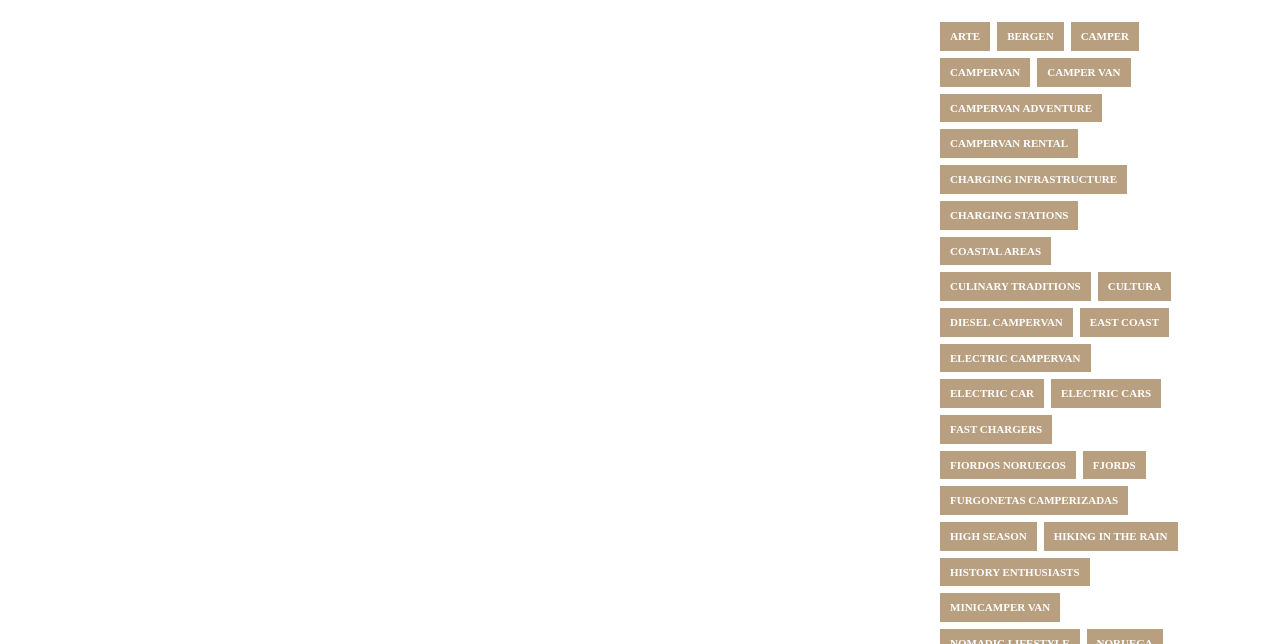What is the category of the link 'camper van'?
Use the screenshot to answer the question with a single word or phrase.

CAMPER VAN